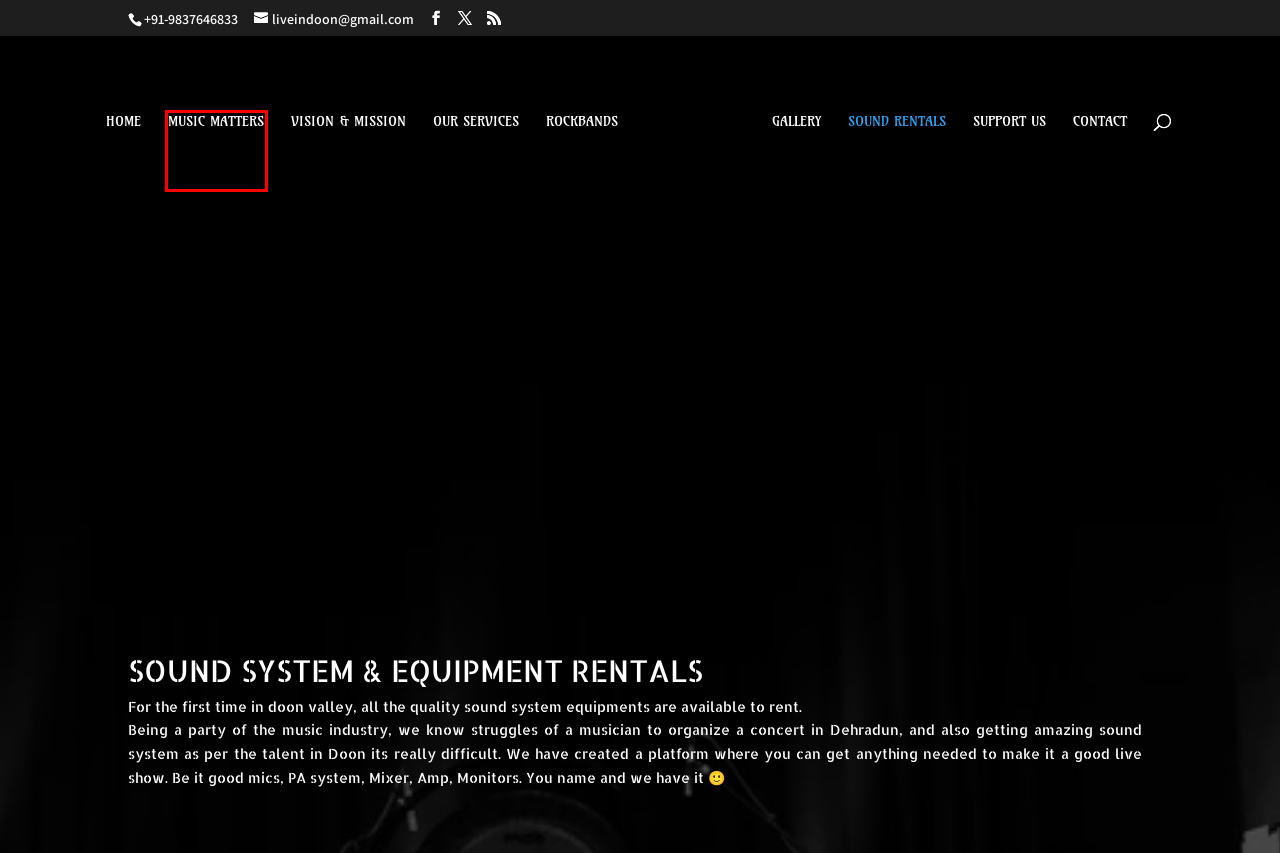Consider the screenshot of a webpage with a red bounding box around an element. Select the webpage description that best corresponds to the new page after clicking the element inside the red bounding box. Here are the candidates:
A. Dehradun Rockbands | Live in Doon
B. Live in Doon | Music Matters
C. Vision & Mission | Live in Doon
D. Our Services | Live in Doon
E. Music Matters | Live in Doon
F. Gallery | Live in Doon
G. CONTACT US | Live in Doon
H. Support Us | Live in Doon

E